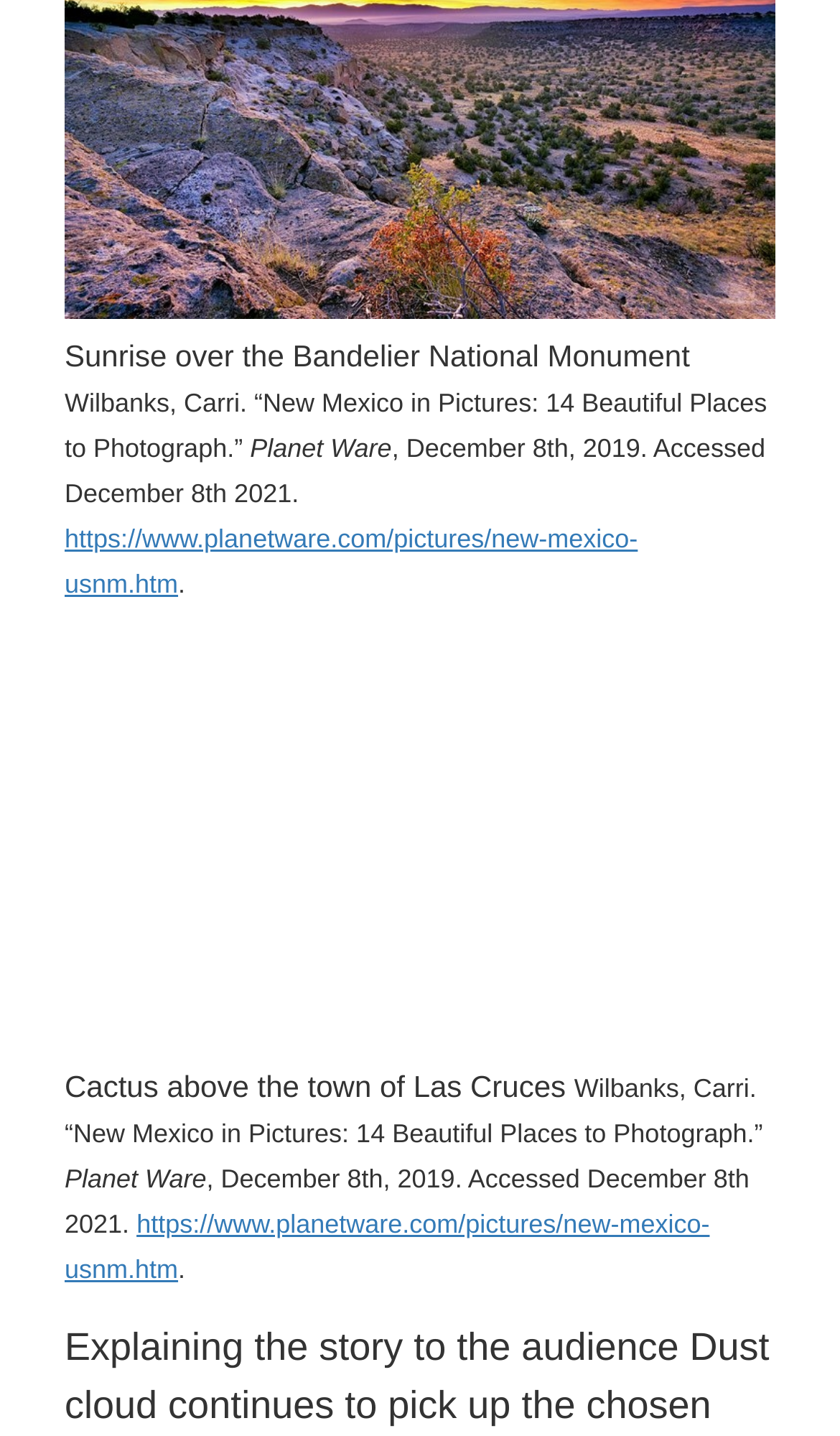What is the source of the information on this webpage?
Provide a detailed and extensive answer to the question.

I examined the static text elements on the webpage and found that the source of the information is mentioned as 'Planet Ware' in multiple places, along with a link to the original article.